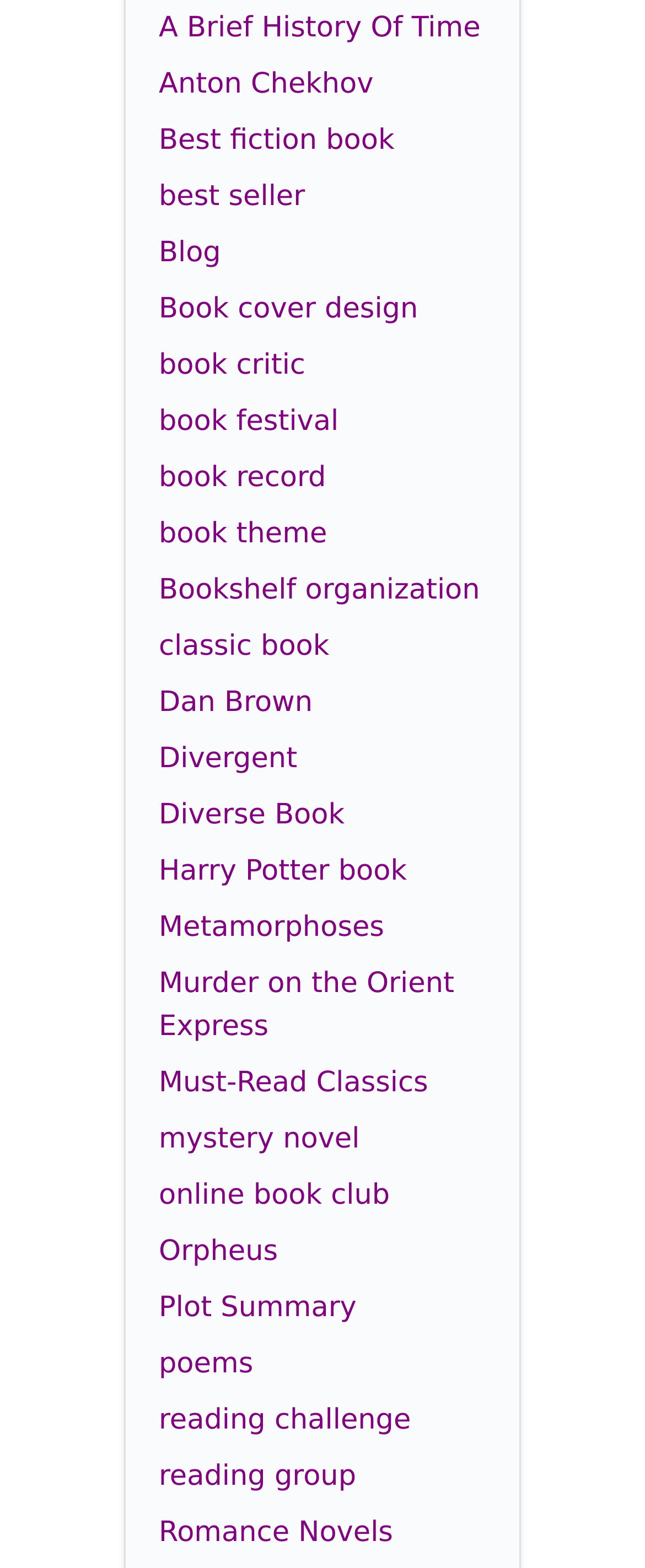Identify the bounding box coordinates for the UI element that matches this description: "Orpheus".

[0.246, 0.787, 0.431, 0.808]